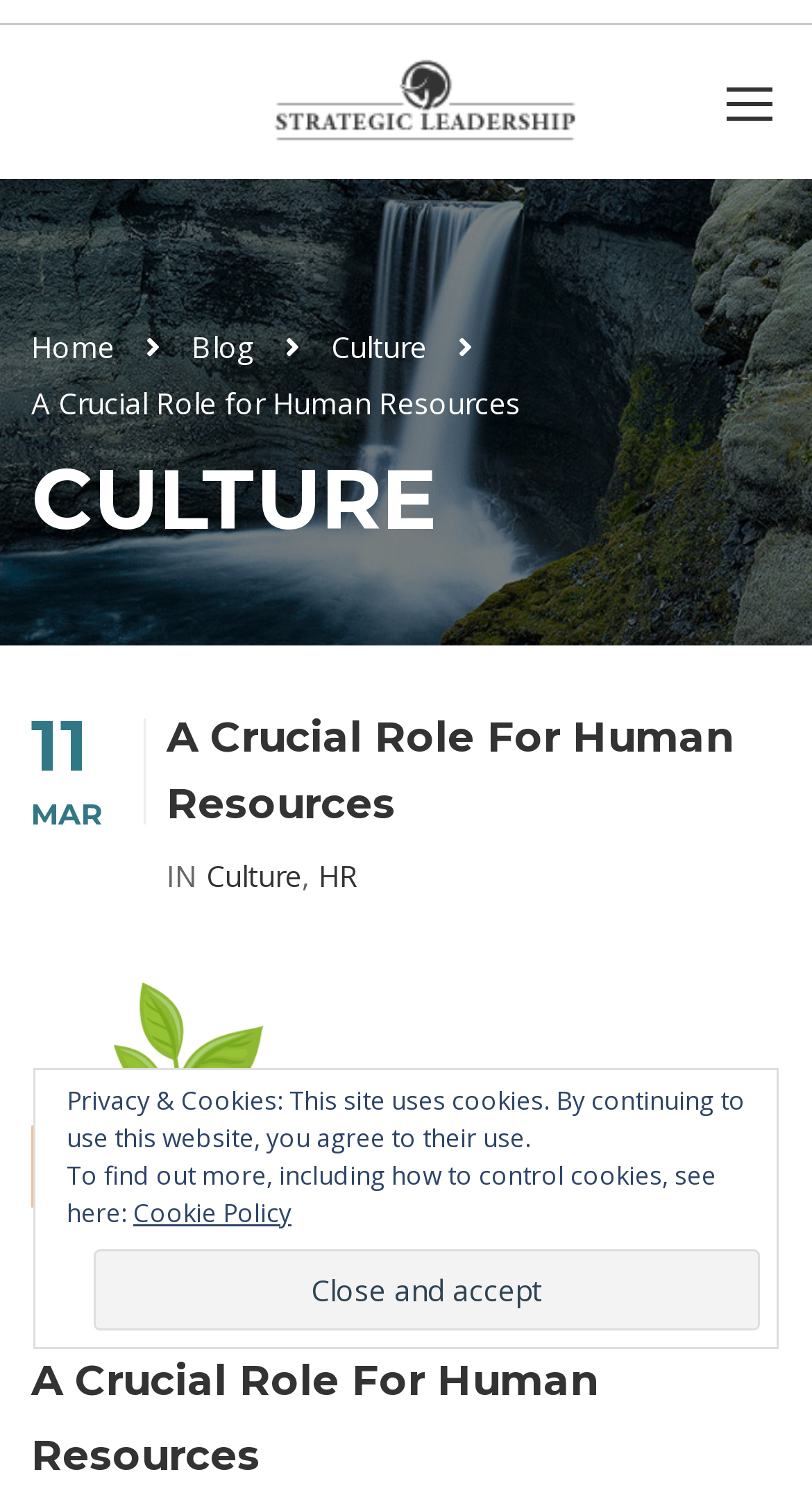Using the information in the image, could you please answer the following question in detail:
What is the related policy mentioned in the webpage?

Based on the webpage, I can see that the related policy mentioned is the 'Cookie Policy' as indicated by the link 'Cookie Policy' in the privacy and cookies section.